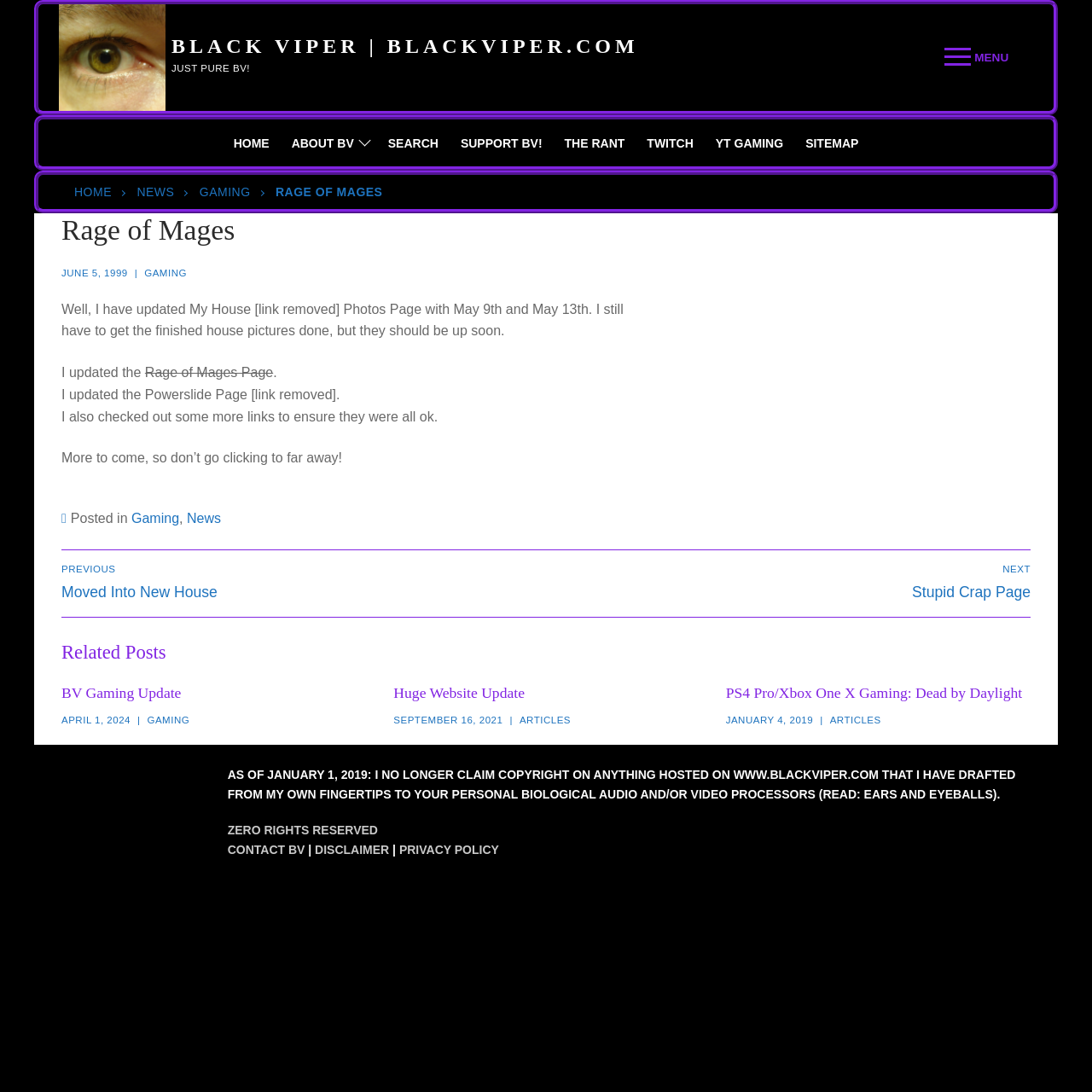Extract the bounding box coordinates for the UI element described as: "January 4, 2019".

[0.665, 0.655, 0.745, 0.664]